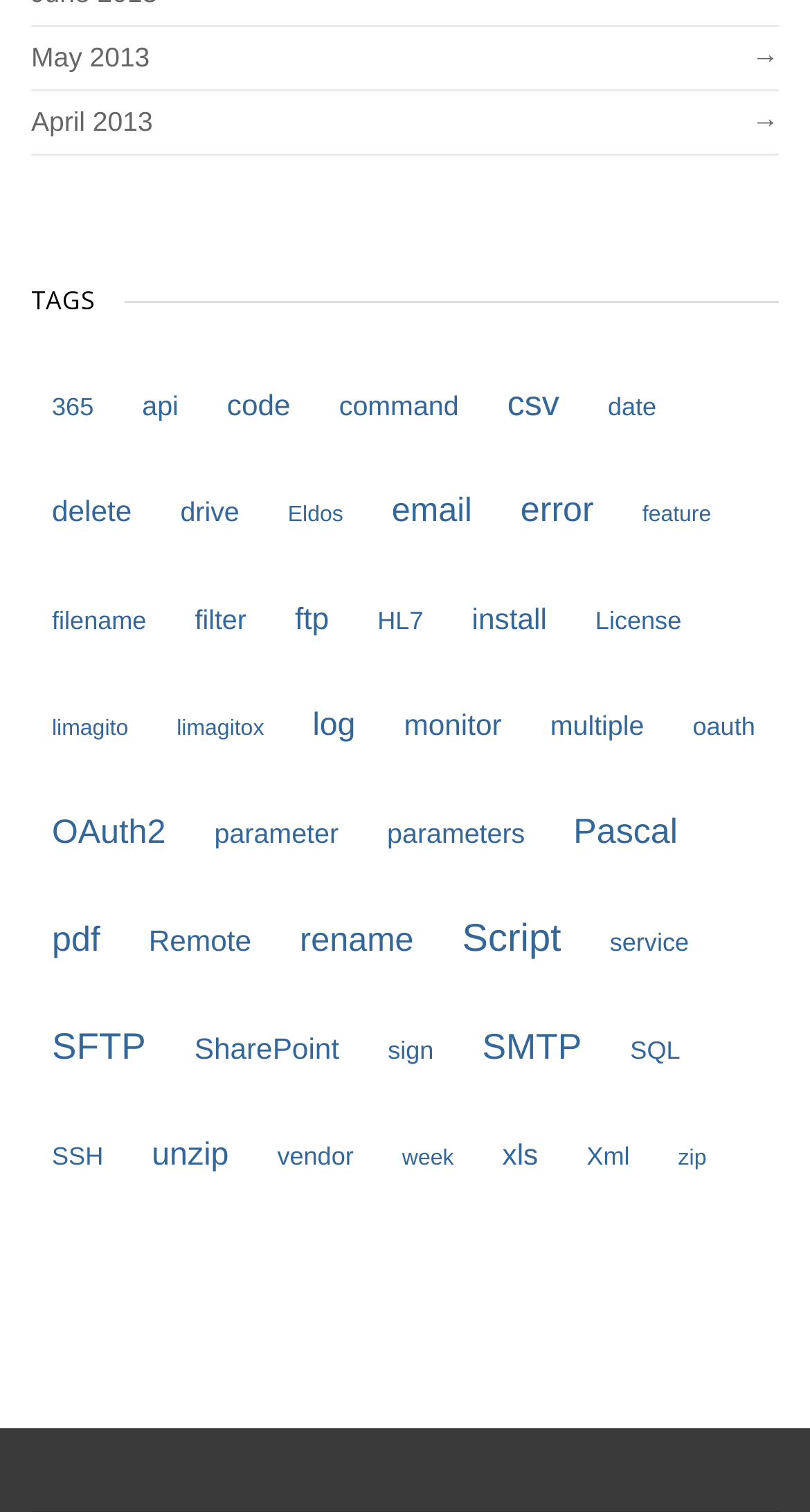Is there a tag related to email?
Answer with a single word or phrase by referring to the visual content.

Yes